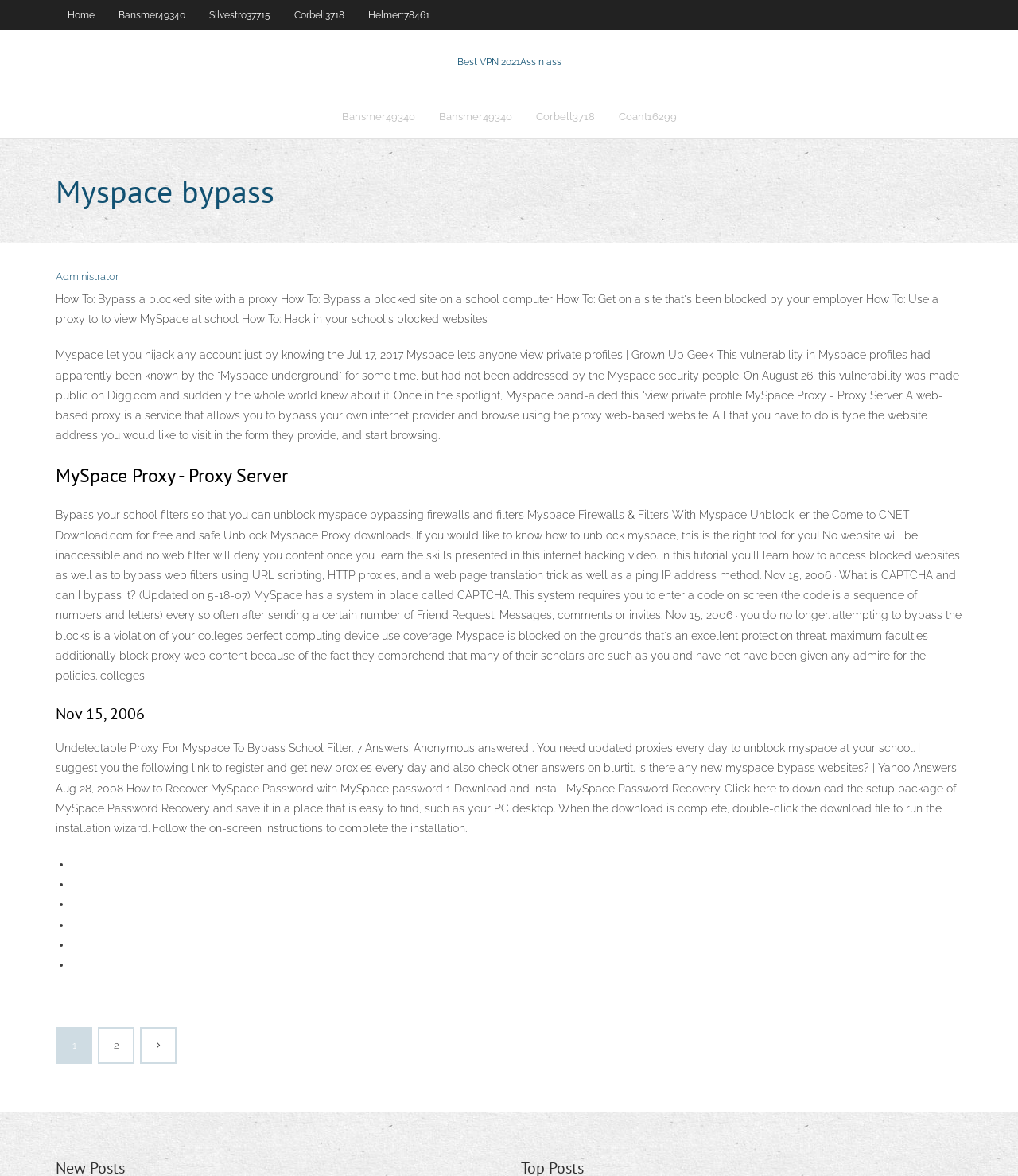What is the purpose of the website?
Look at the image and construct a detailed response to the question.

Based on the webpage content, it appears that the website is designed to provide information and tools for bypassing Myspace security measures, such as viewing private profiles and recovering passwords.